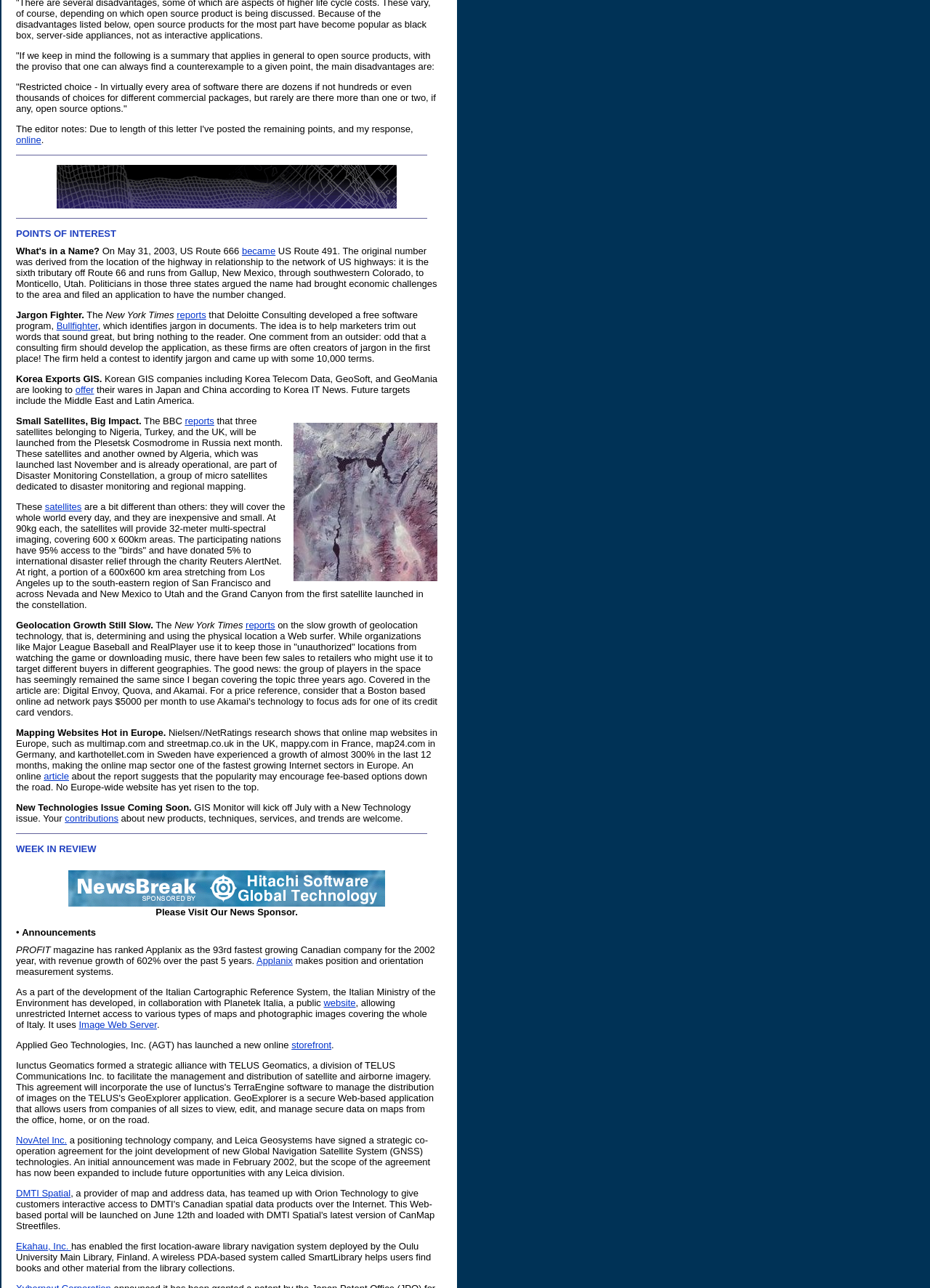Pinpoint the bounding box coordinates of the clickable area necessary to execute the following instruction: "read POINTS OF INTEREST". The coordinates should be given as four float numbers between 0 and 1, namely [left, top, right, bottom].

[0.017, 0.177, 0.125, 0.186]